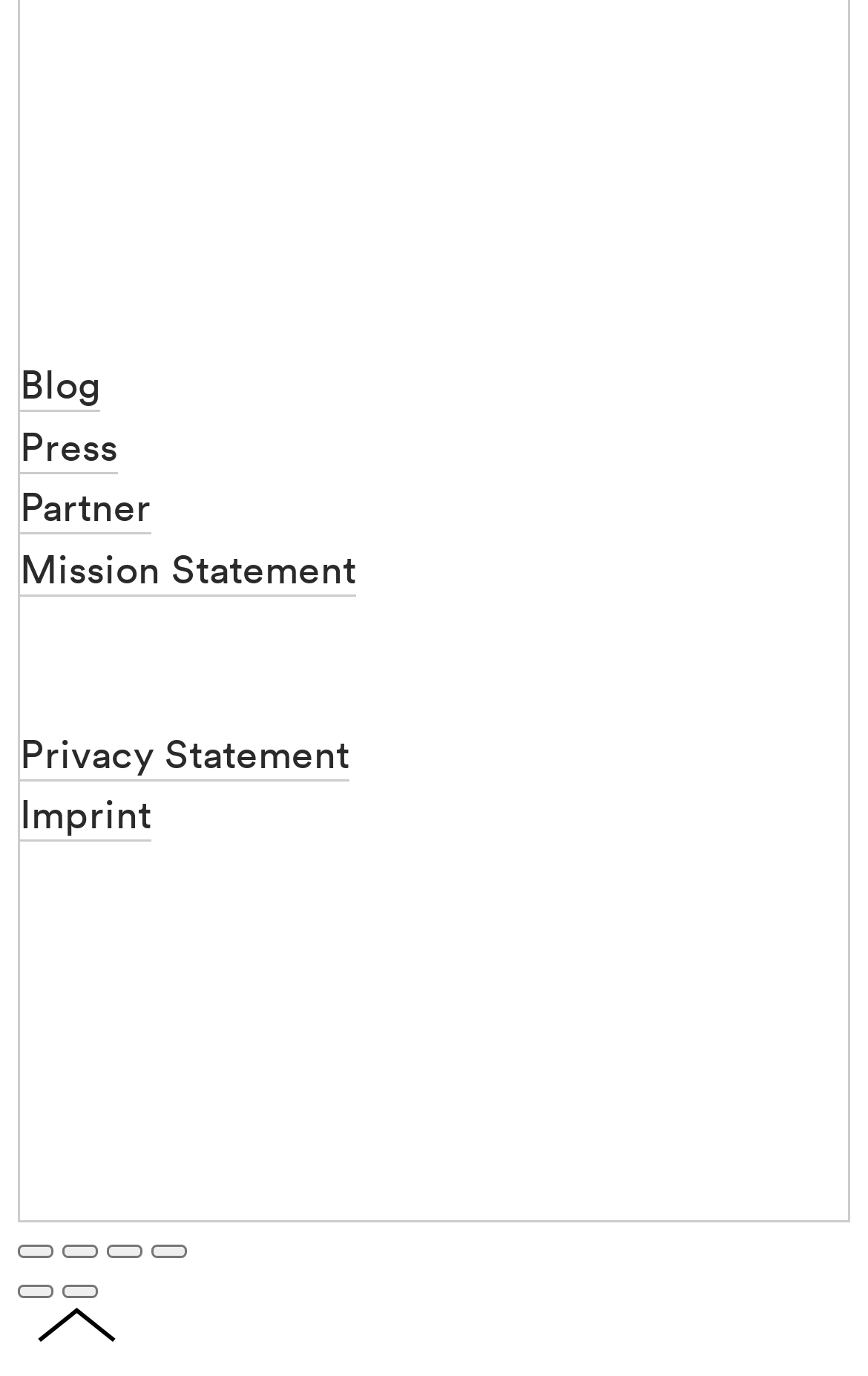Please specify the bounding box coordinates of the clickable section necessary to execute the following command: "visit imprint".

[0.023, 0.572, 0.174, 0.612]